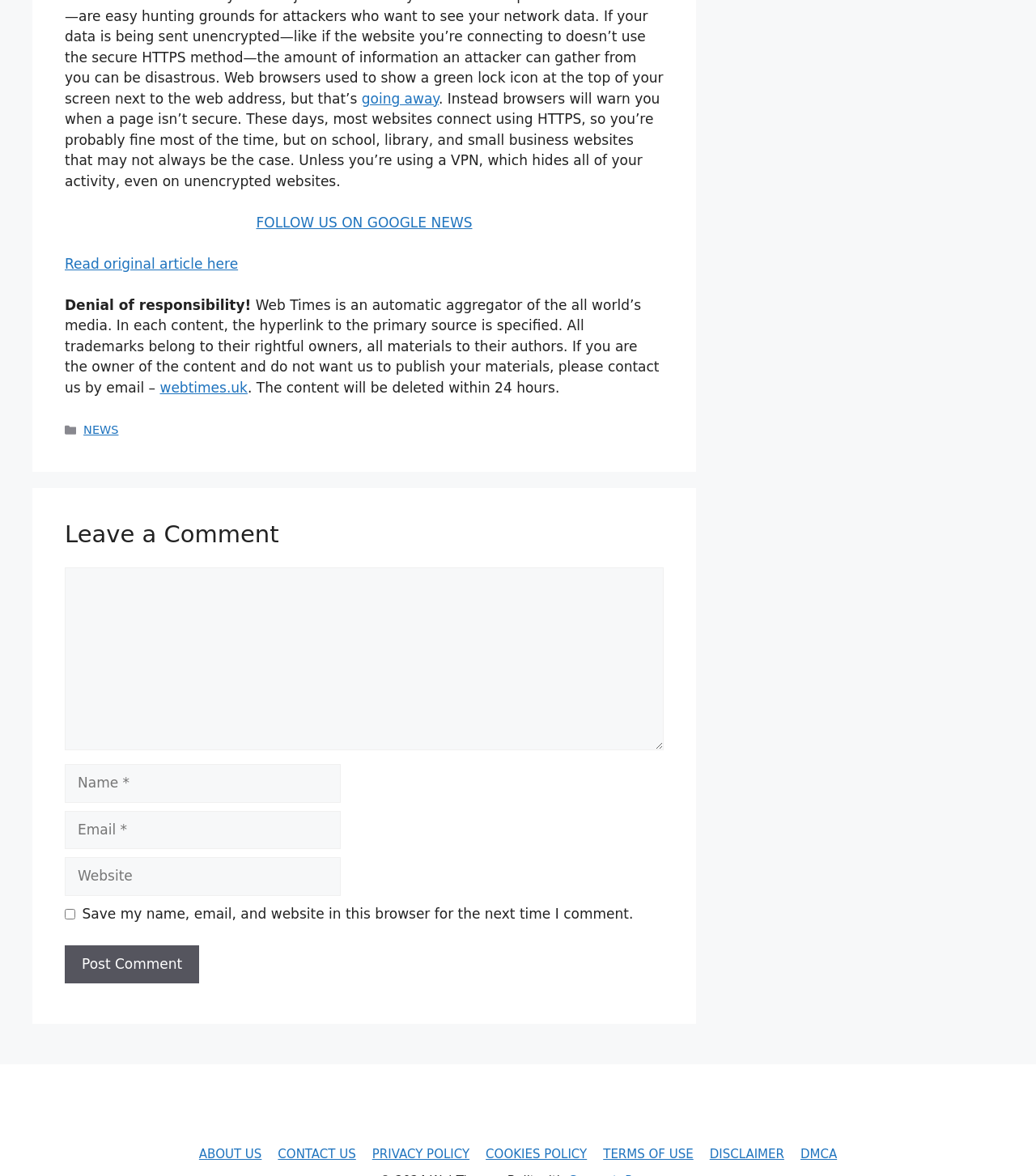What is the timeframe for deleting content?
Please use the visual content to give a single word or phrase answer.

Within 24 hours